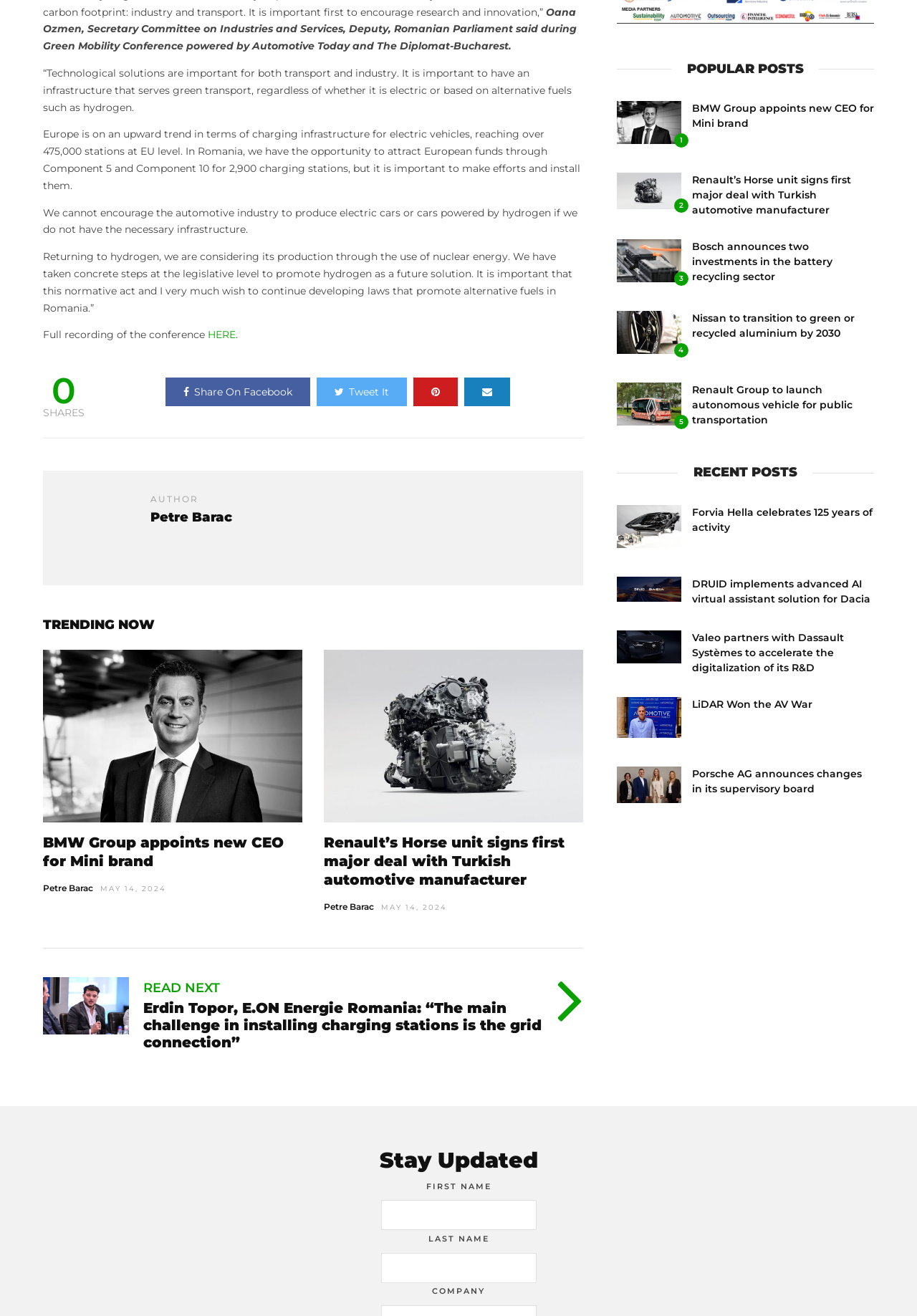What is the current number of charging stations in the EU?
Please answer the question with a detailed and comprehensive explanation.

The article states that Europe is on an upward trend in terms of charging infrastructure for electric vehicles, reaching over 475,000 stations at EU level.